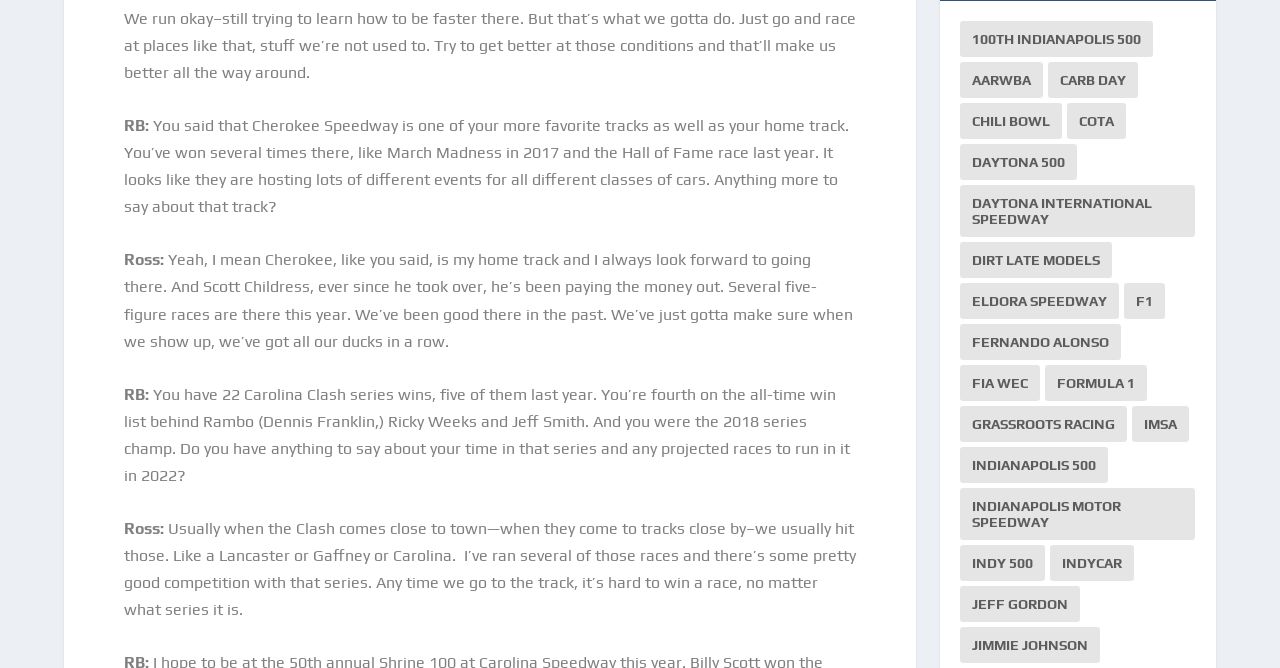Please provide a brief answer to the question using only one word or phrase: 
How many Carolina Clash series wins does Ross have?

22